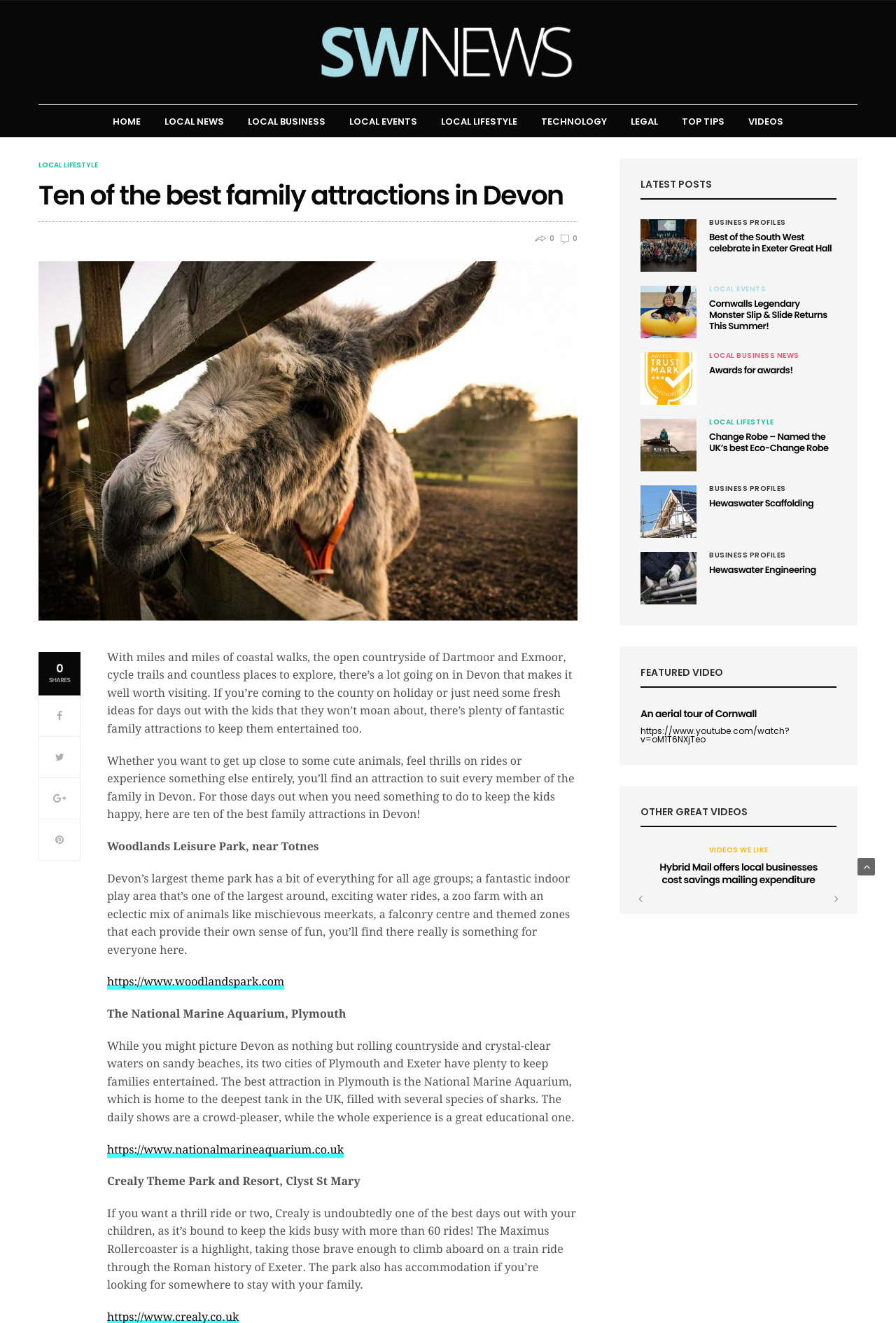Specify the bounding box coordinates of the element's area that should be clicked to execute the given instruction: "Start your free ActiveCampaign trial". The coordinates should be four float numbers between 0 and 1, i.e., [left, top, right, bottom].

None